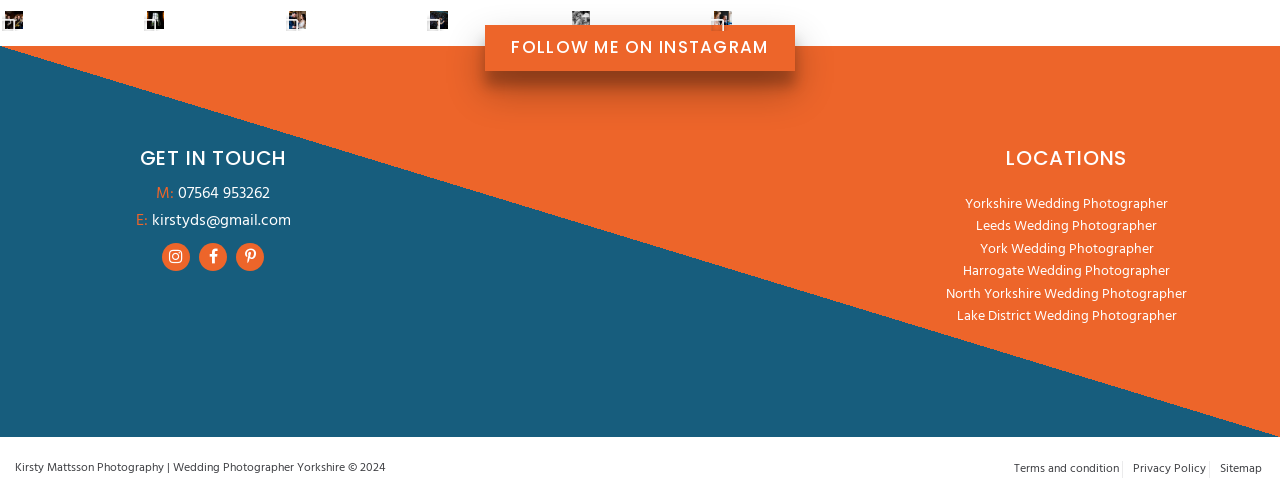Refer to the element description kirstyds@gmail.com and identify the corresponding bounding box in the screenshot. Format the coordinates as (top-left x, top-left y, bottom-right x, bottom-right y) with values in the range of 0 to 1.

[0.119, 0.417, 0.227, 0.469]